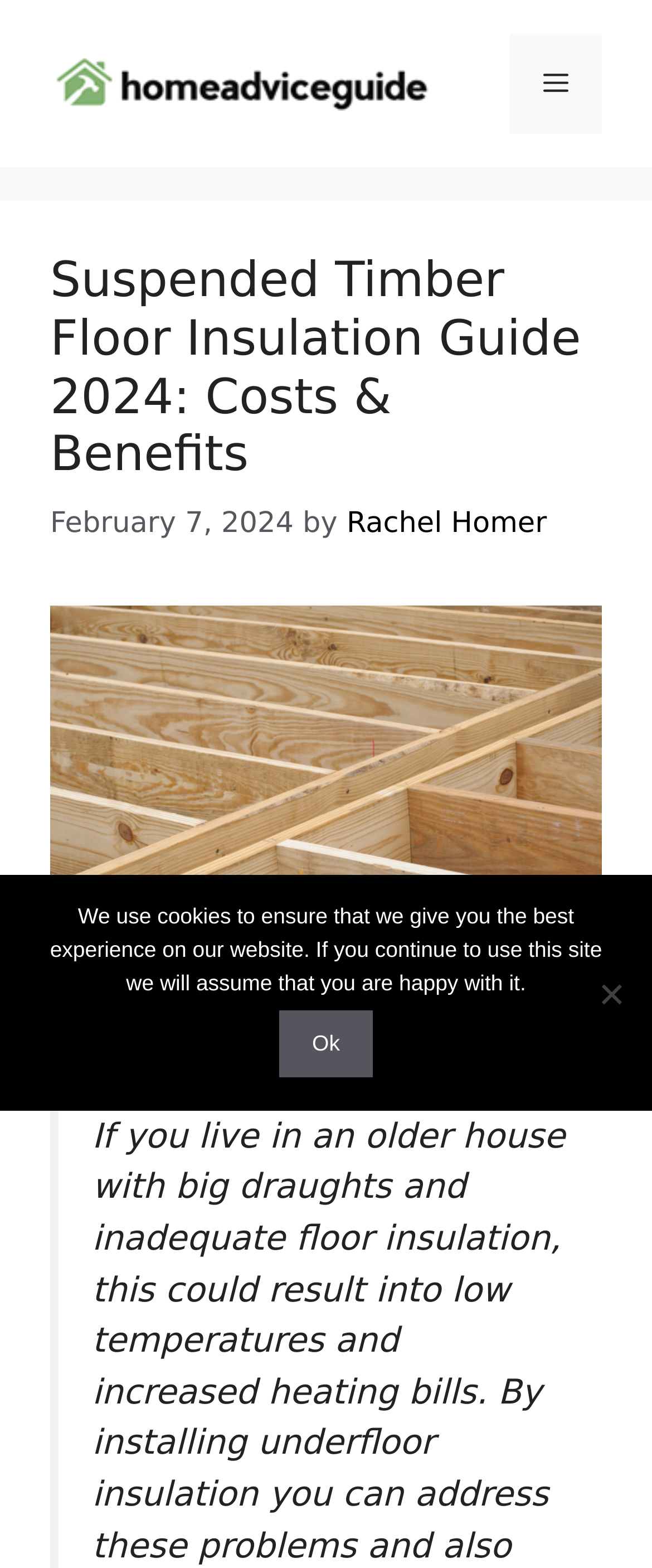Locate the UI element that matches the description Curious about our beliefs? in the webpage screenshot. Return the bounding box coordinates in the format (top-left x, top-left y, bottom-right x, bottom-right y), with values ranging from 0 to 1.

None